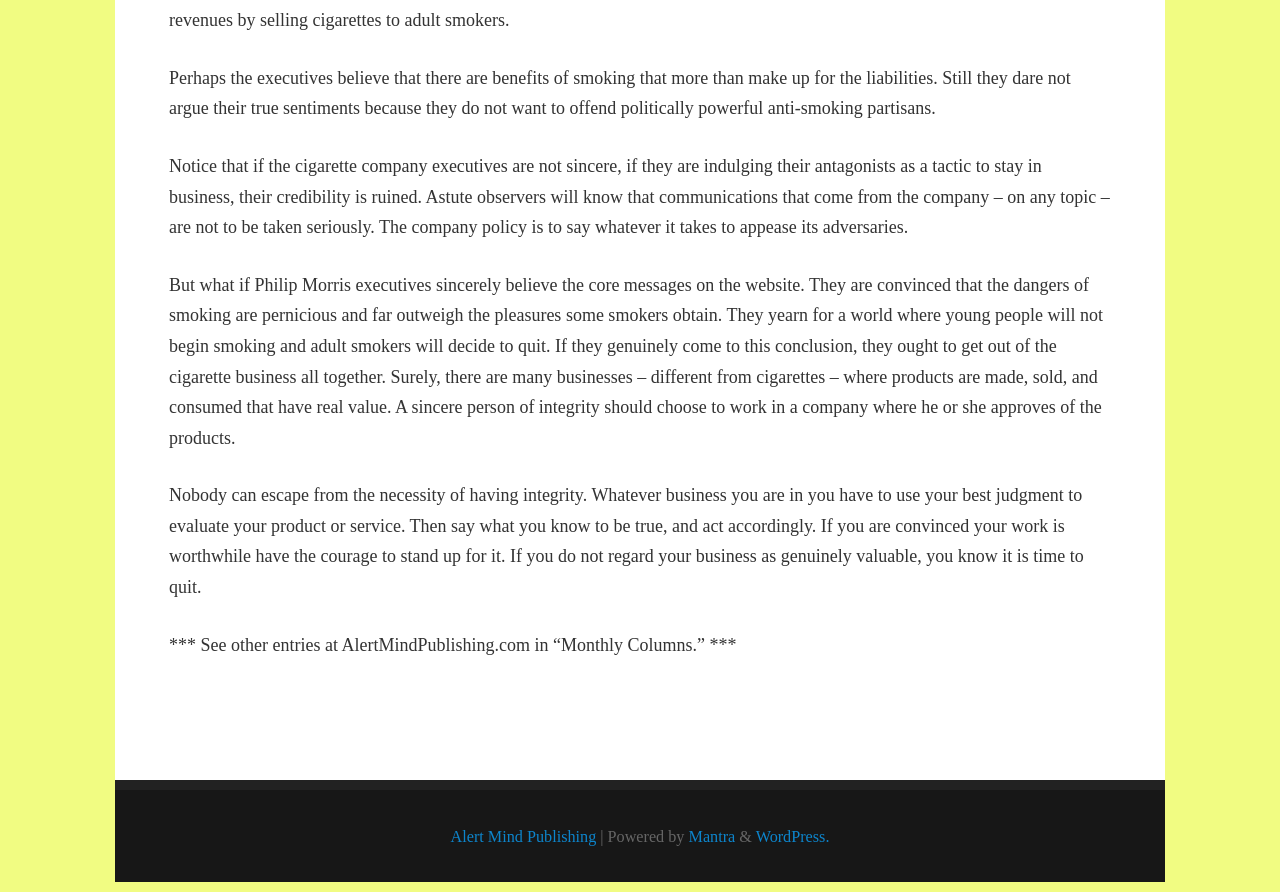Identify the bounding box coordinates for the UI element described as: "Alert Mind Publishing".

[0.352, 0.929, 0.466, 0.949]